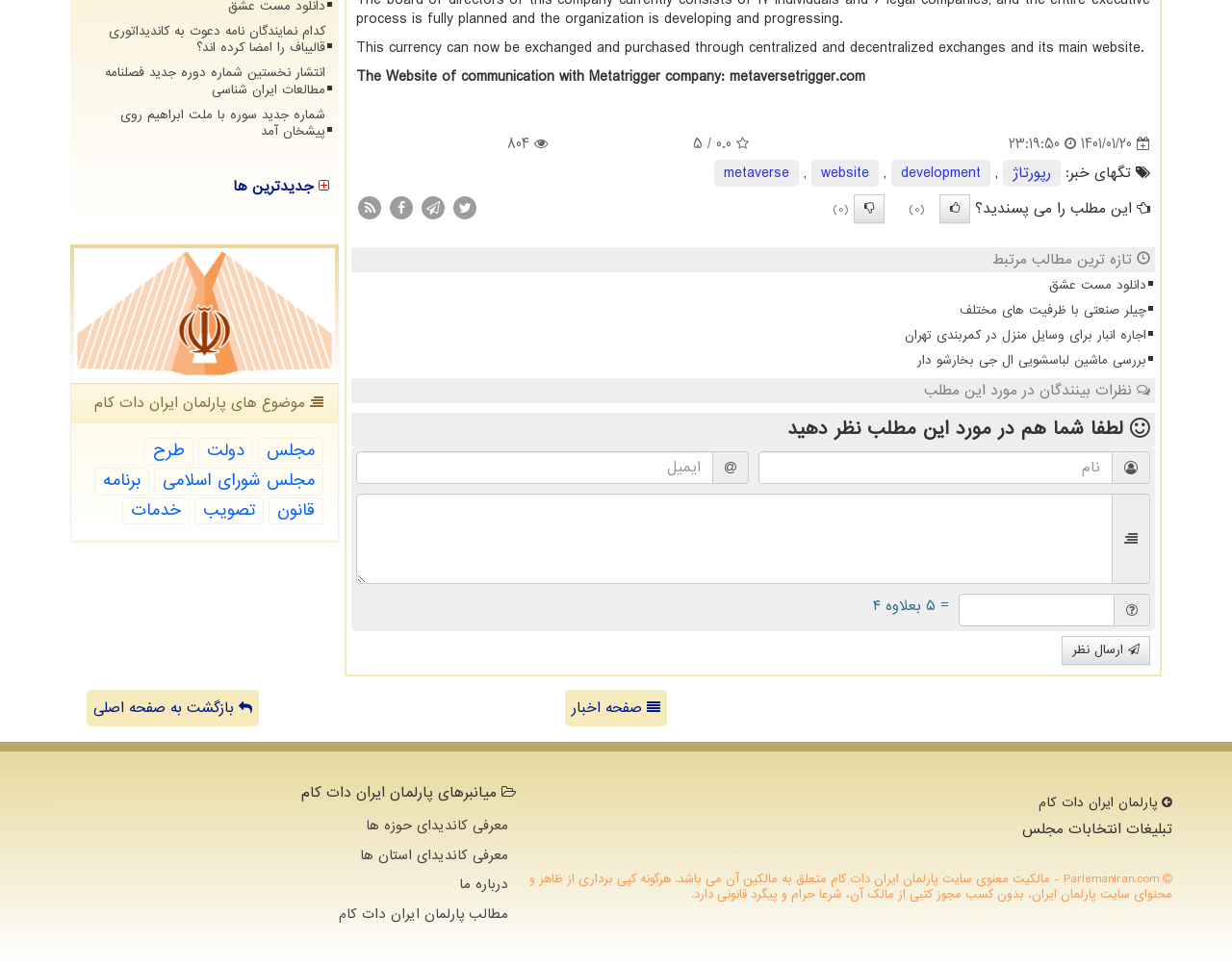Using floating point numbers between 0 and 1, provide the bounding box coordinates in the format (top-left x, top-left y, bottom-right x, bottom-right y). Locate the UI element described here: مجلس شورای اسلامی

[0.125, 0.484, 0.262, 0.513]